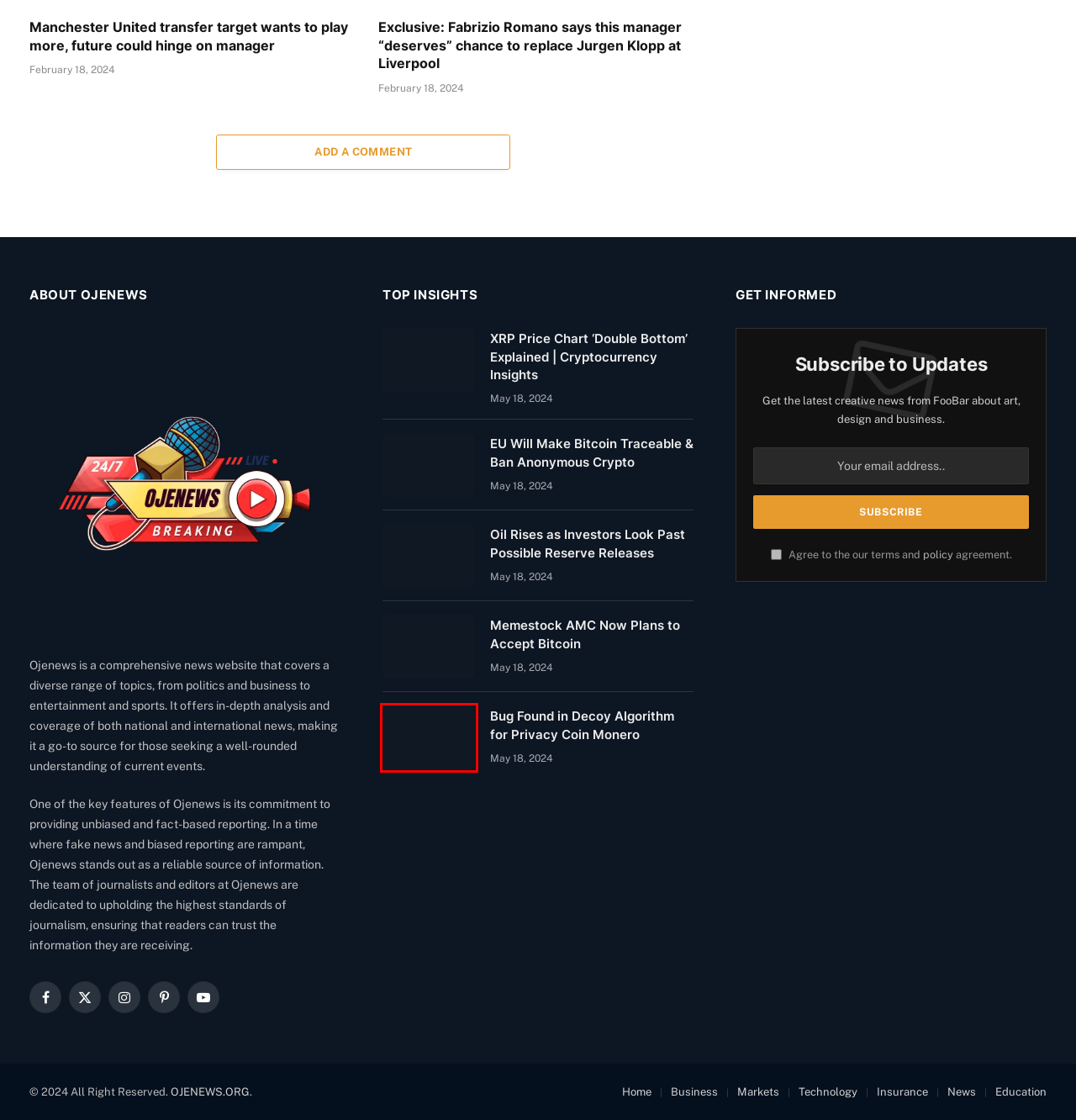Given a webpage screenshot with a red bounding box around a UI element, choose the webpage description that best matches the new webpage after clicking the element within the bounding box. Here are the candidates:
A. Manchester United transfer target wants to play more, future could hinge on manager
B. EU Will Make Bitcoin Traceable & Ban Anonymous Crypto | ojenews top stories
C. Insurance | ojenews top stories
D. Bug Found in Decoy Algorithm for Privacy Coin Monero | ojenews top stories
E. Exclusive: Fabrizio Romano says this manager “deserves” chance to replace Jurgen Klopp at Liverpool
F. Oil Rises as Investors Look Past Possible Reserve Releases | ojenews top stories
G. ojenews  top stories
H. XRP Price Chart 'Double Bottom' Explained | Cryptocurrency Insights

D